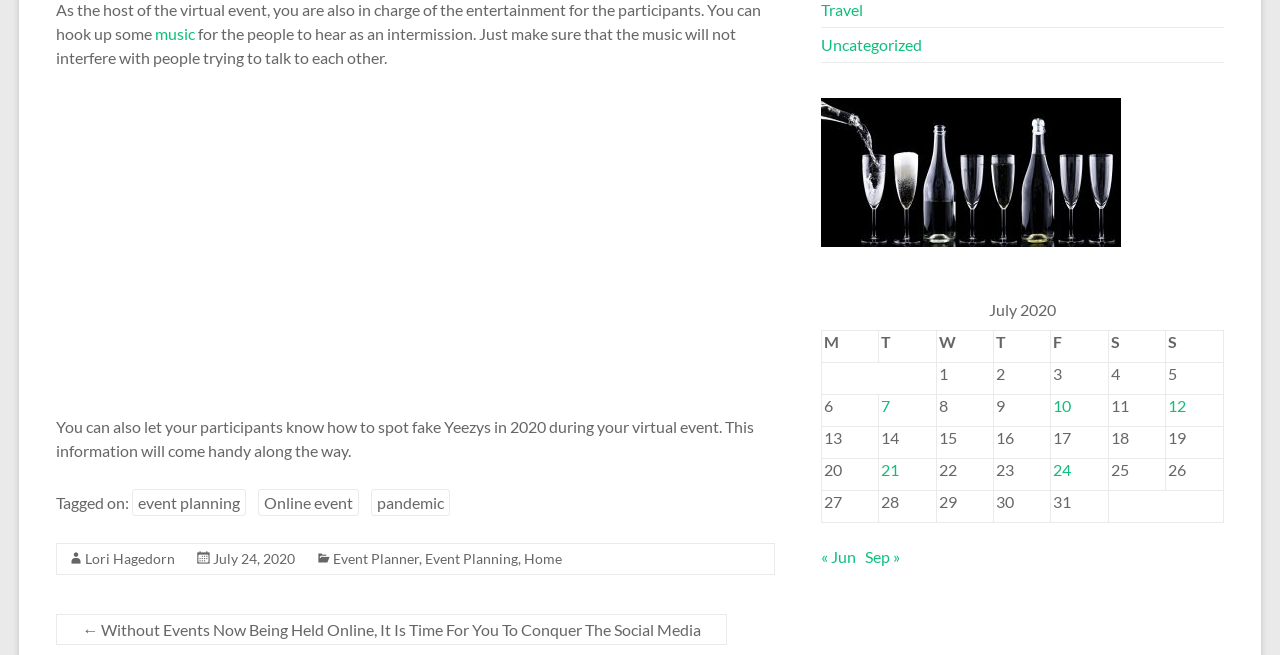What is the topic of the event planning?
Look at the screenshot and respond with one word or a short phrase.

Virtual event